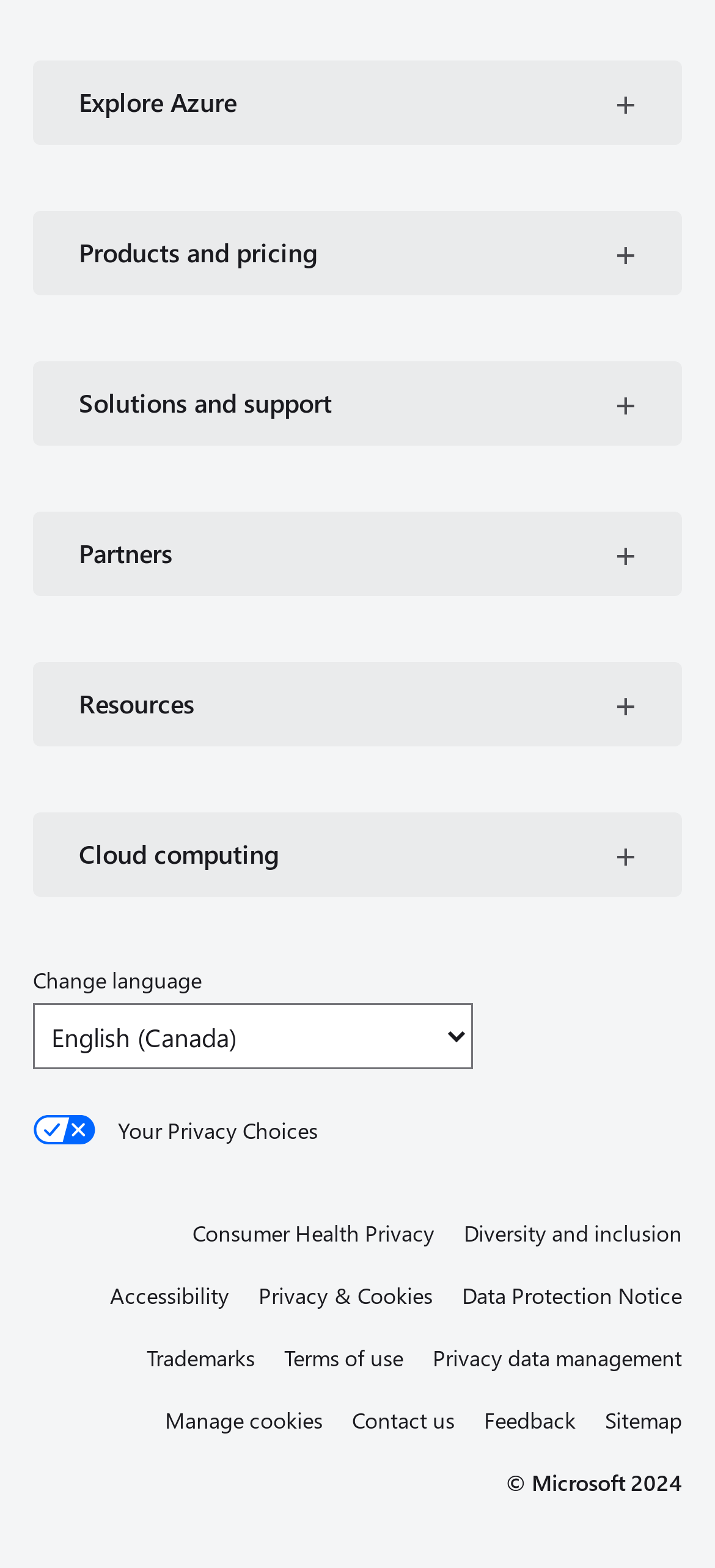By analyzing the image, answer the following question with a detailed response: What is the copyright information?

I found a static text element at the bottom of the page with the copyright information, which is '© Microsoft 2024'.